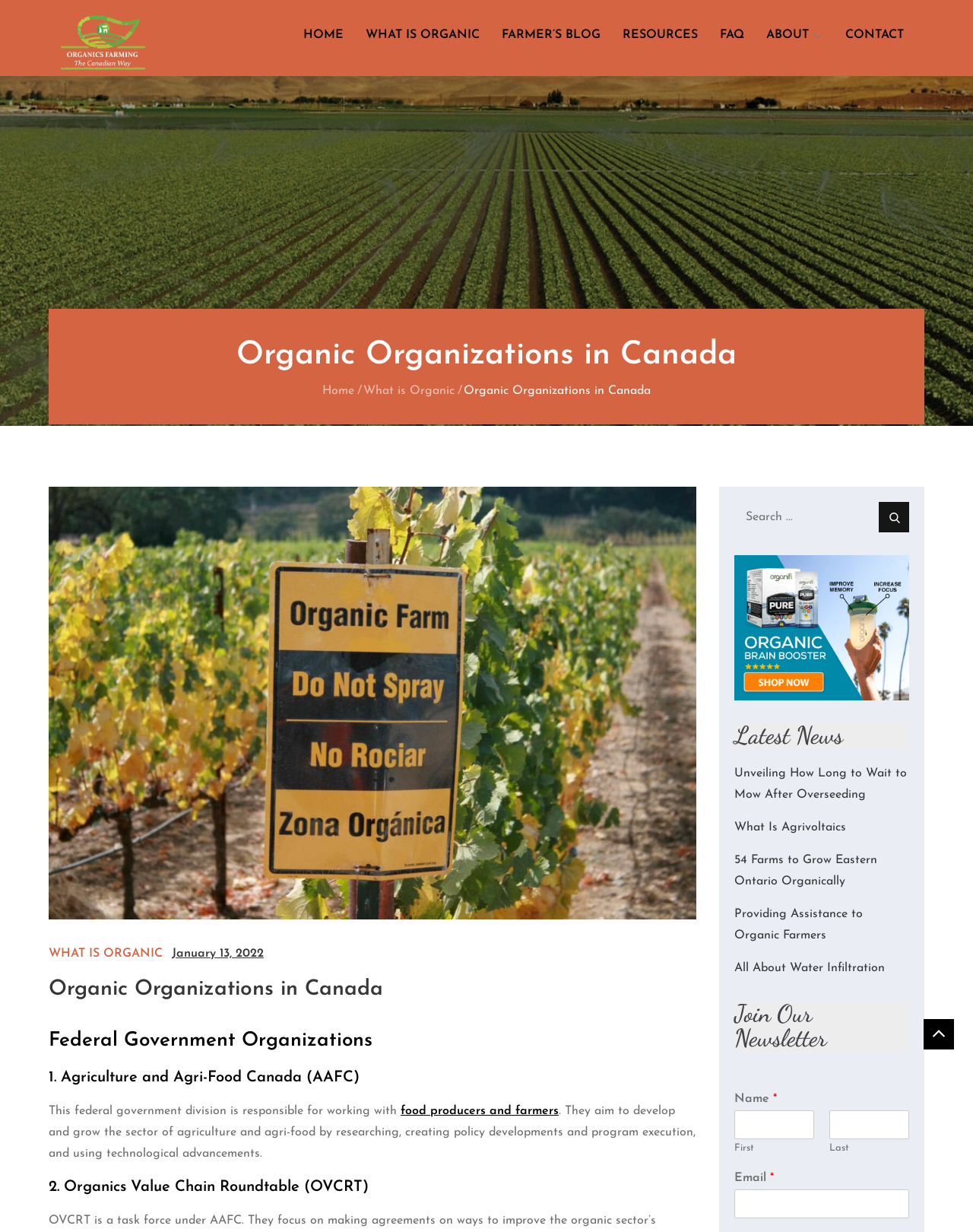Can you determine the bounding box coordinates of the area that needs to be clicked to fulfill the following instruction: "Read about 'Agriculture and Agri-Food Canada (AAFC)'"?

[0.05, 0.866, 0.716, 0.884]